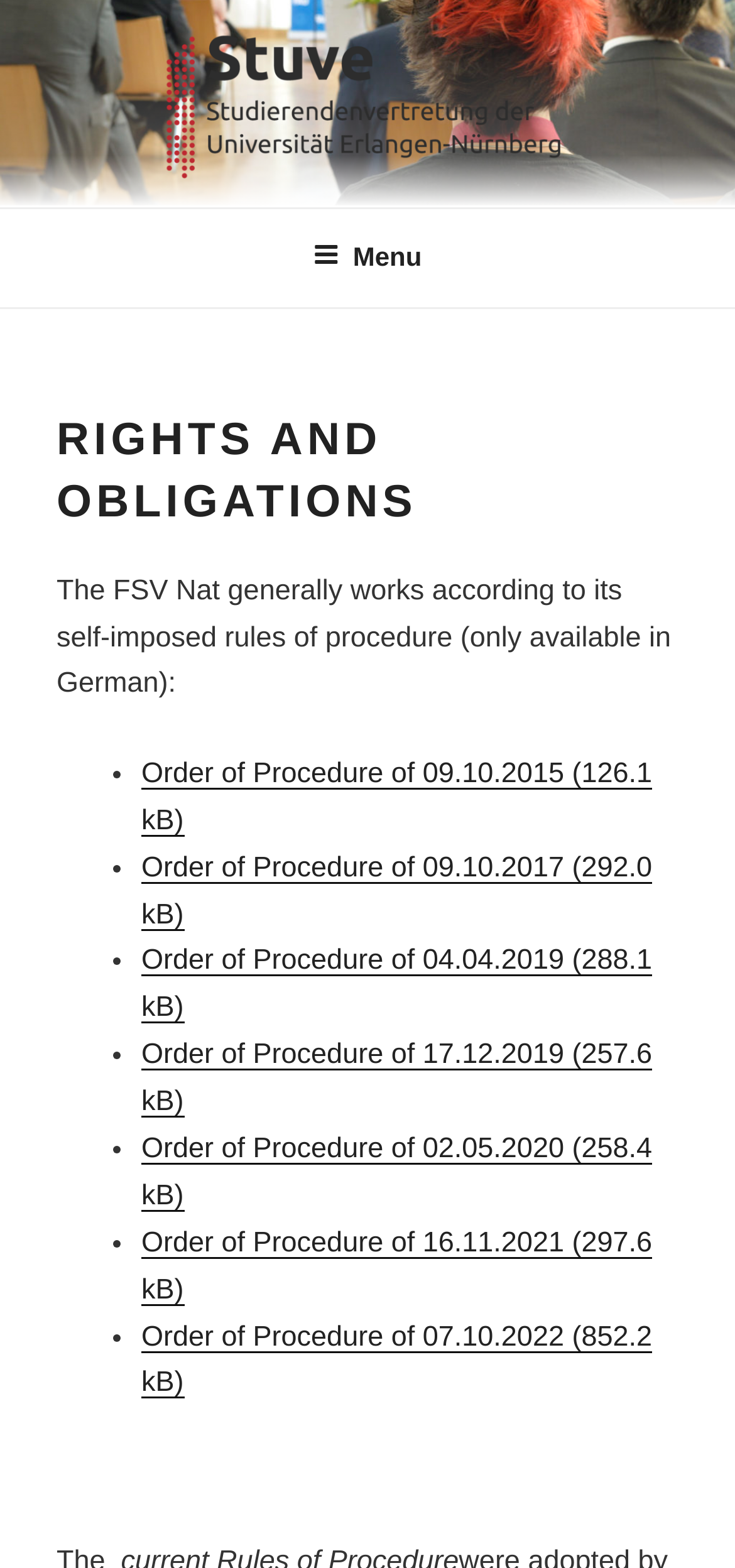Extract the bounding box coordinates for the UI element described as: "Order of Procedure of 07.10.2022".

[0.192, 0.842, 0.887, 0.892]